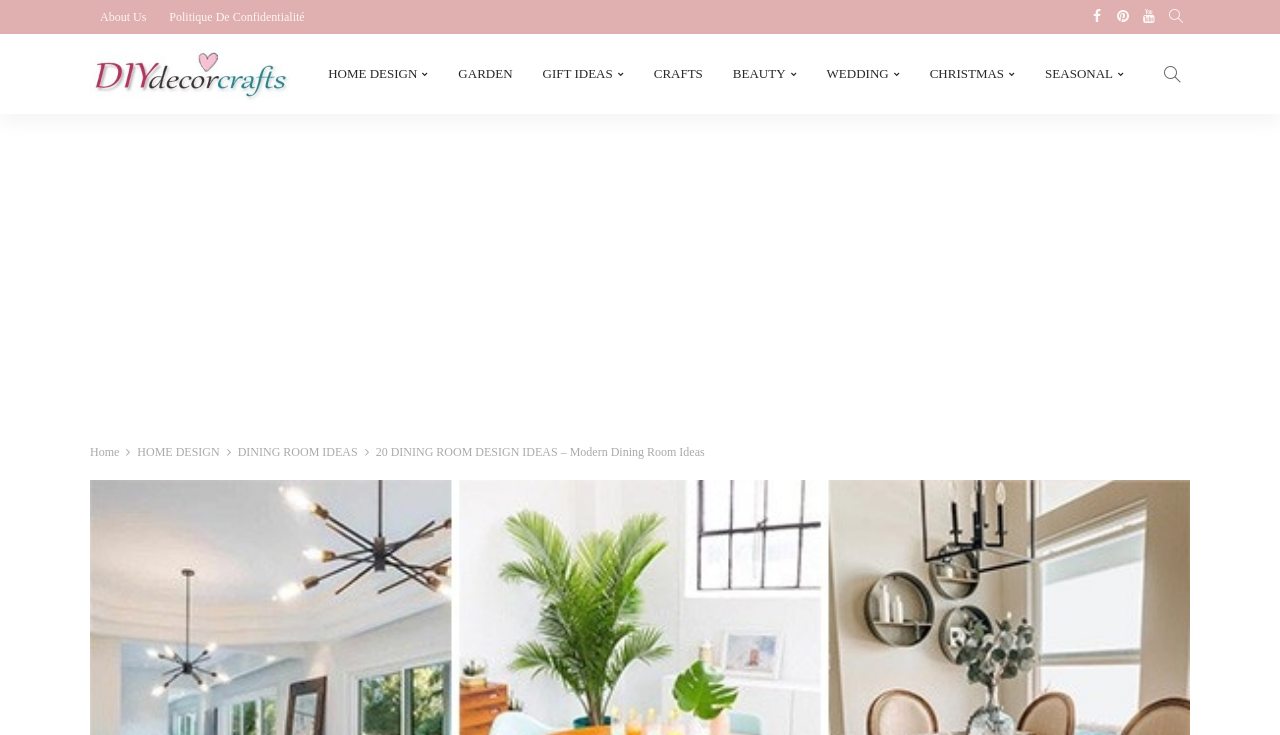Identify the bounding box coordinates of the HTML element based on this description: "About Us".

[0.07, 0.0, 0.122, 0.046]